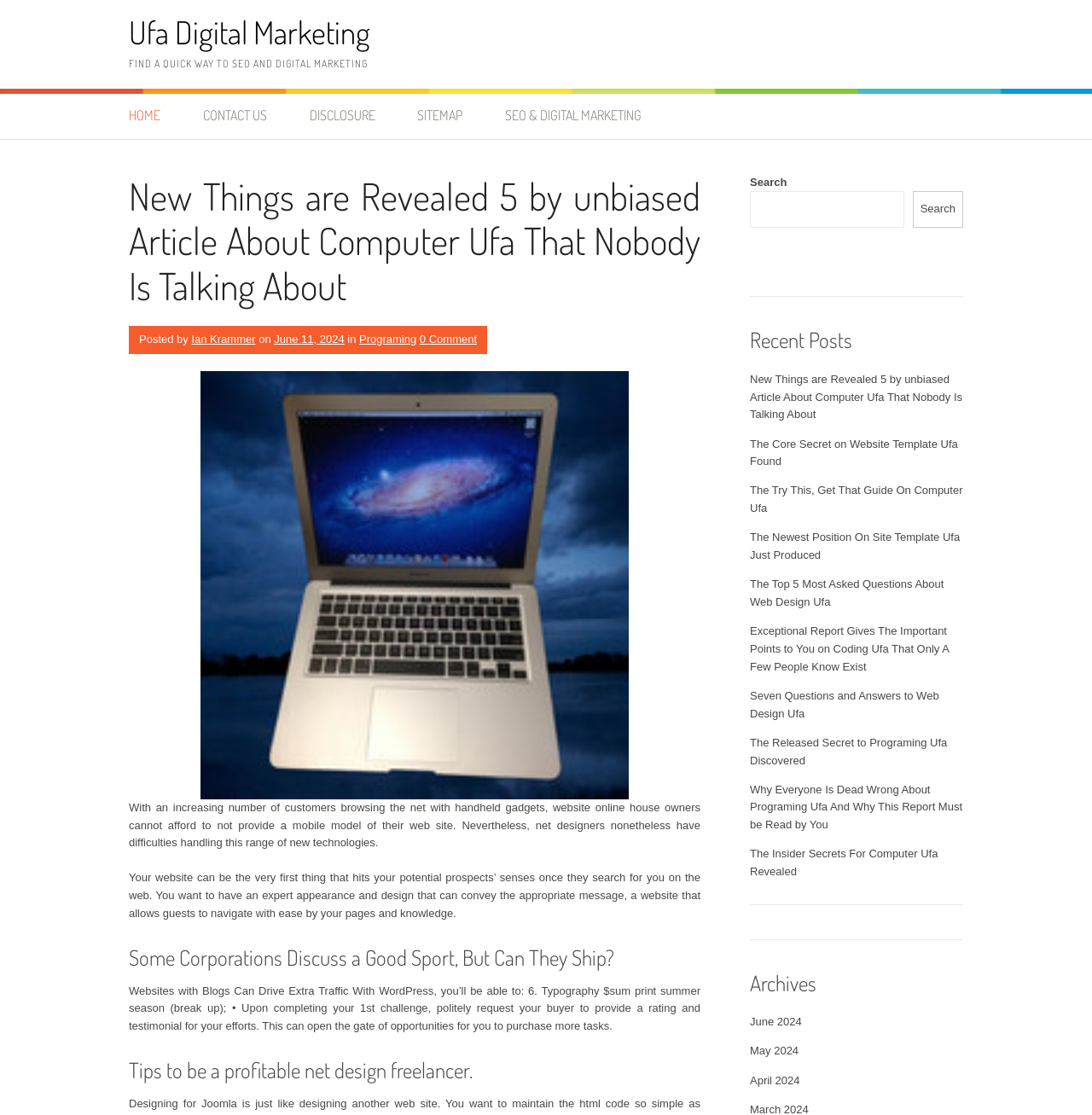Please locate the bounding box coordinates of the element that should be clicked to achieve the given instruction: "Click on the 'HOME' link".

[0.118, 0.083, 0.165, 0.124]